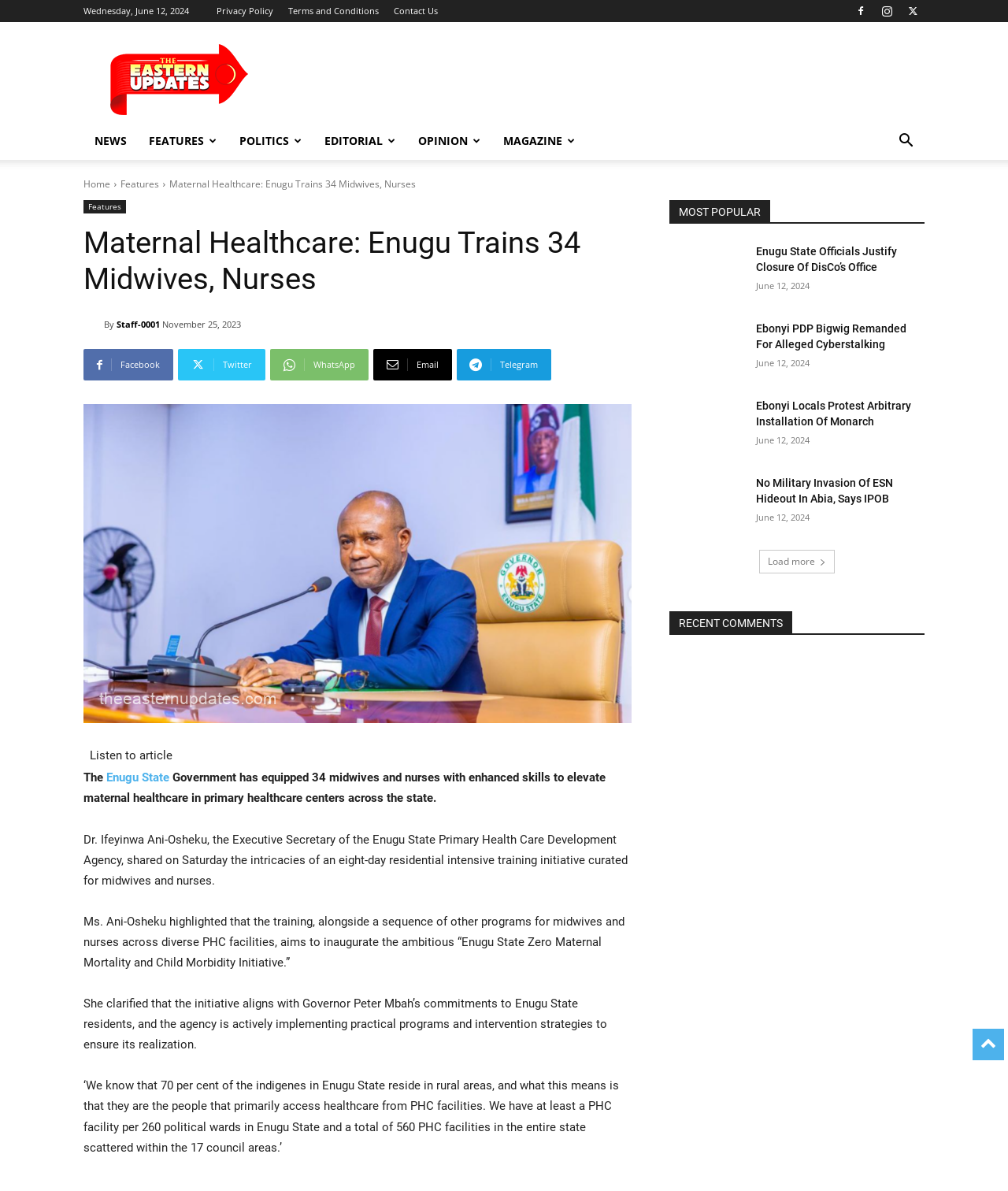Mark the bounding box of the element that matches the following description: "parent_node: By title="Staff-0001"".

[0.083, 0.266, 0.103, 0.279]